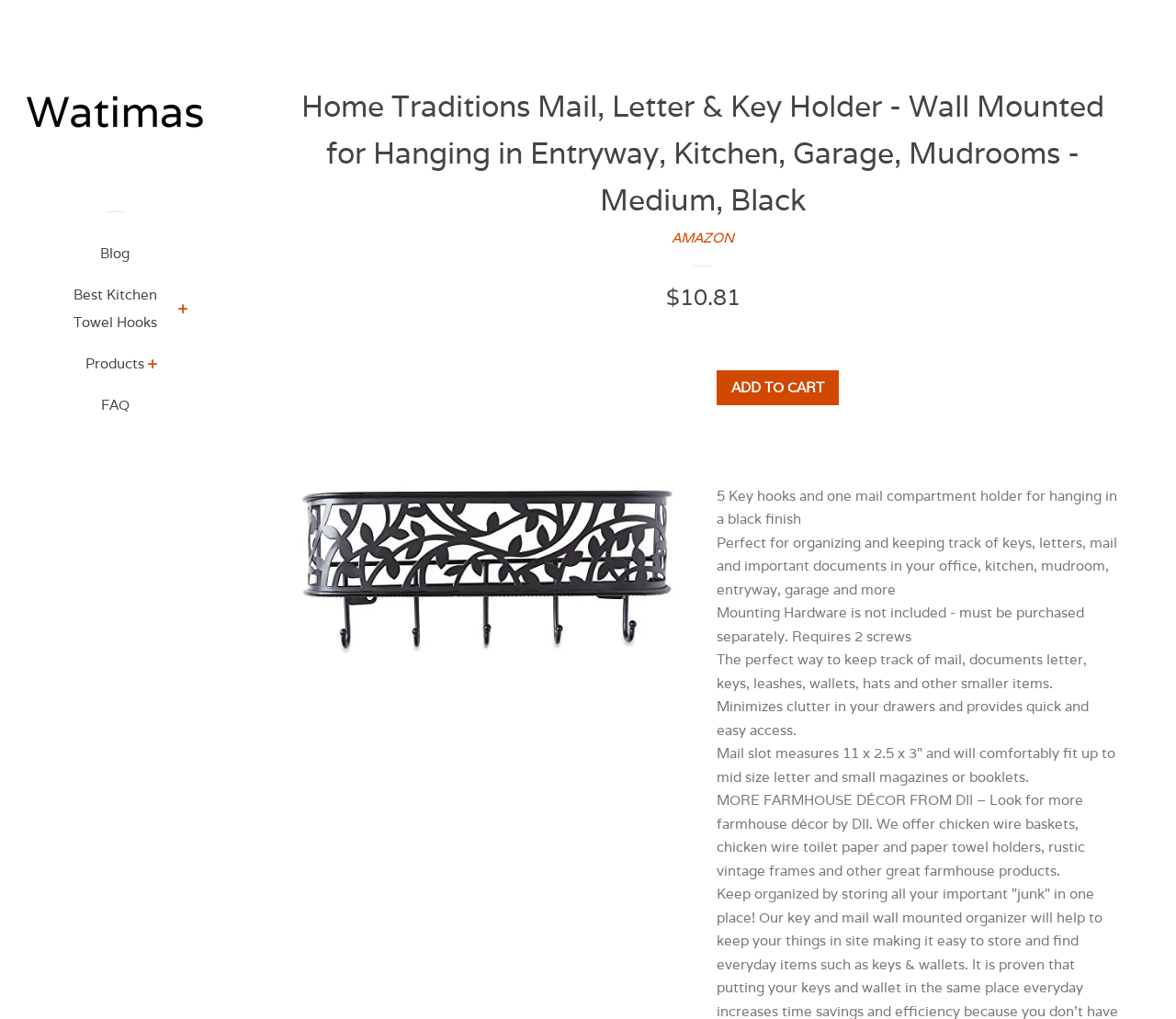Find and indicate the bounding box coordinates of the region you should select to follow the given instruction: "Click the 'Close' button".

[0.938, 0.108, 0.961, 0.131]